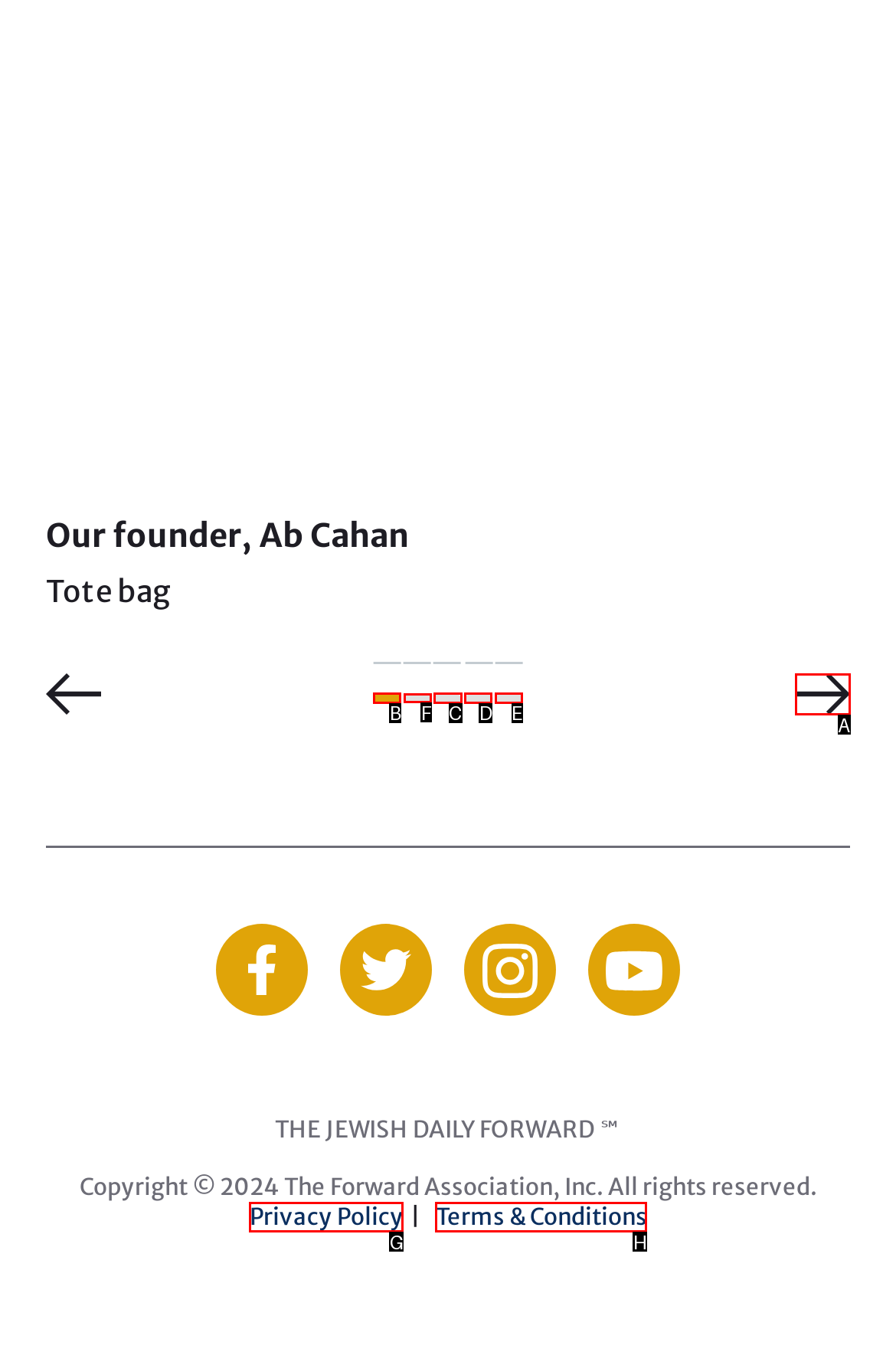Identify which lettered option to click to carry out the task: Select the '2 of 5' tab. Provide the letter as your answer.

F